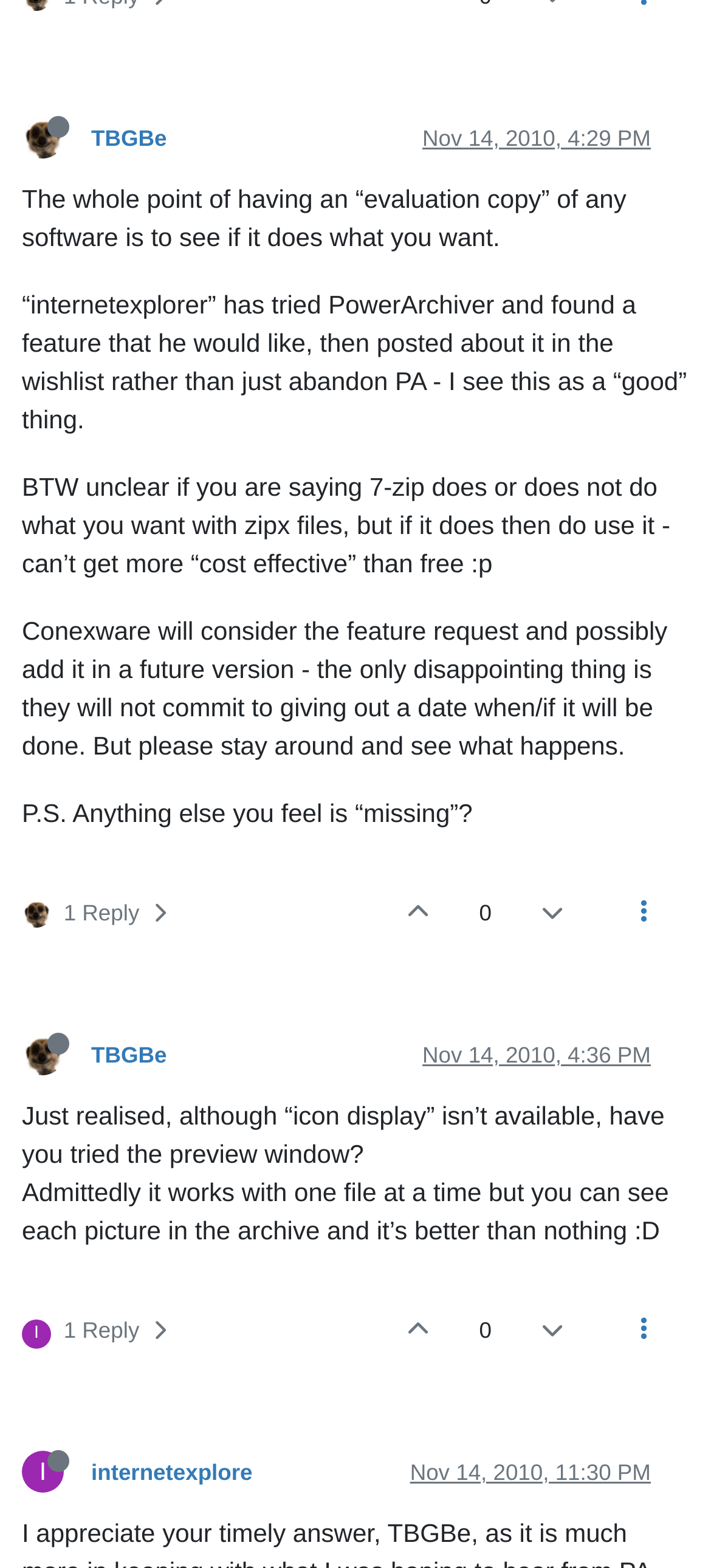How many icons are there in the conversation?
Utilize the information in the image to give a detailed answer to the question.

I counted the number of icon links in the conversation, which are '', '', and '', so there are 3 icons in total.